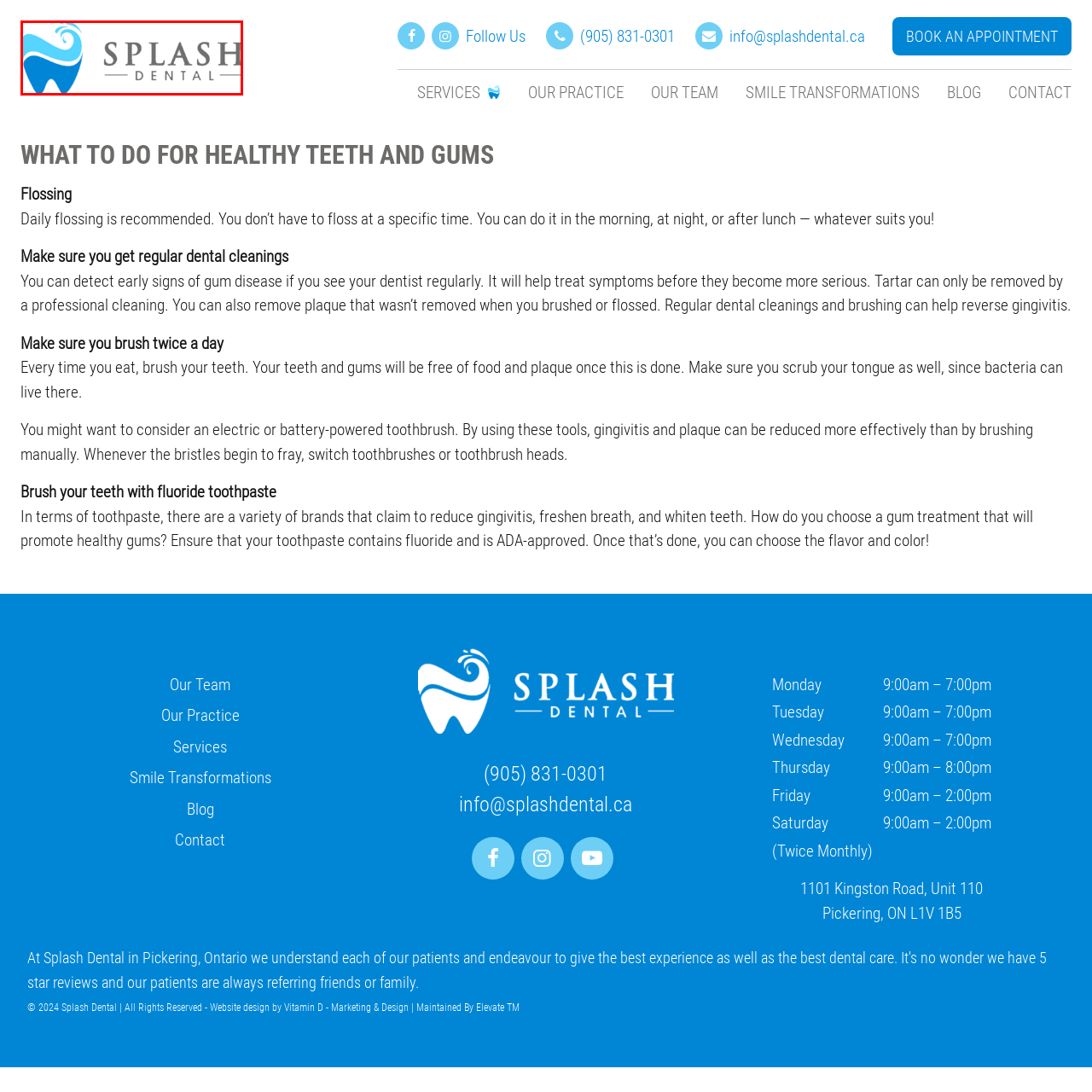What theme does the logo reflect?  
Inspect the image within the red boundary and offer a detailed explanation grounded in the visual information present in the image.

The caption states that the logo reflects the dental practice's commitment to providing a fresh and engaging approach to dental care, which resonates with themes of cleanliness and vitality. This implies that the logo is designed to convey a sense of cleanliness and vitality.